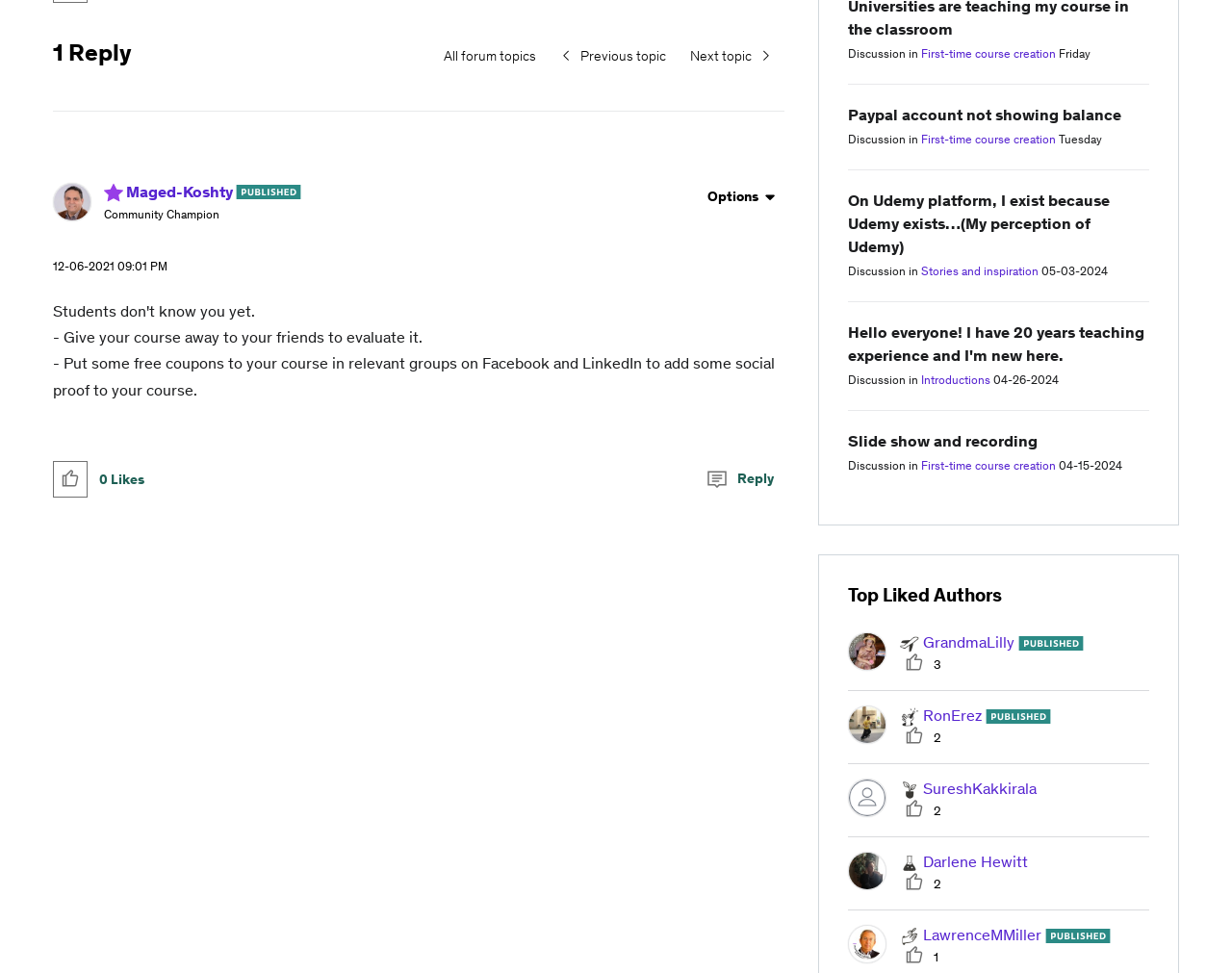Find the bounding box coordinates for the UI element that matches this description: "Paypal account not showing balance".

[0.688, 0.108, 0.91, 0.128]